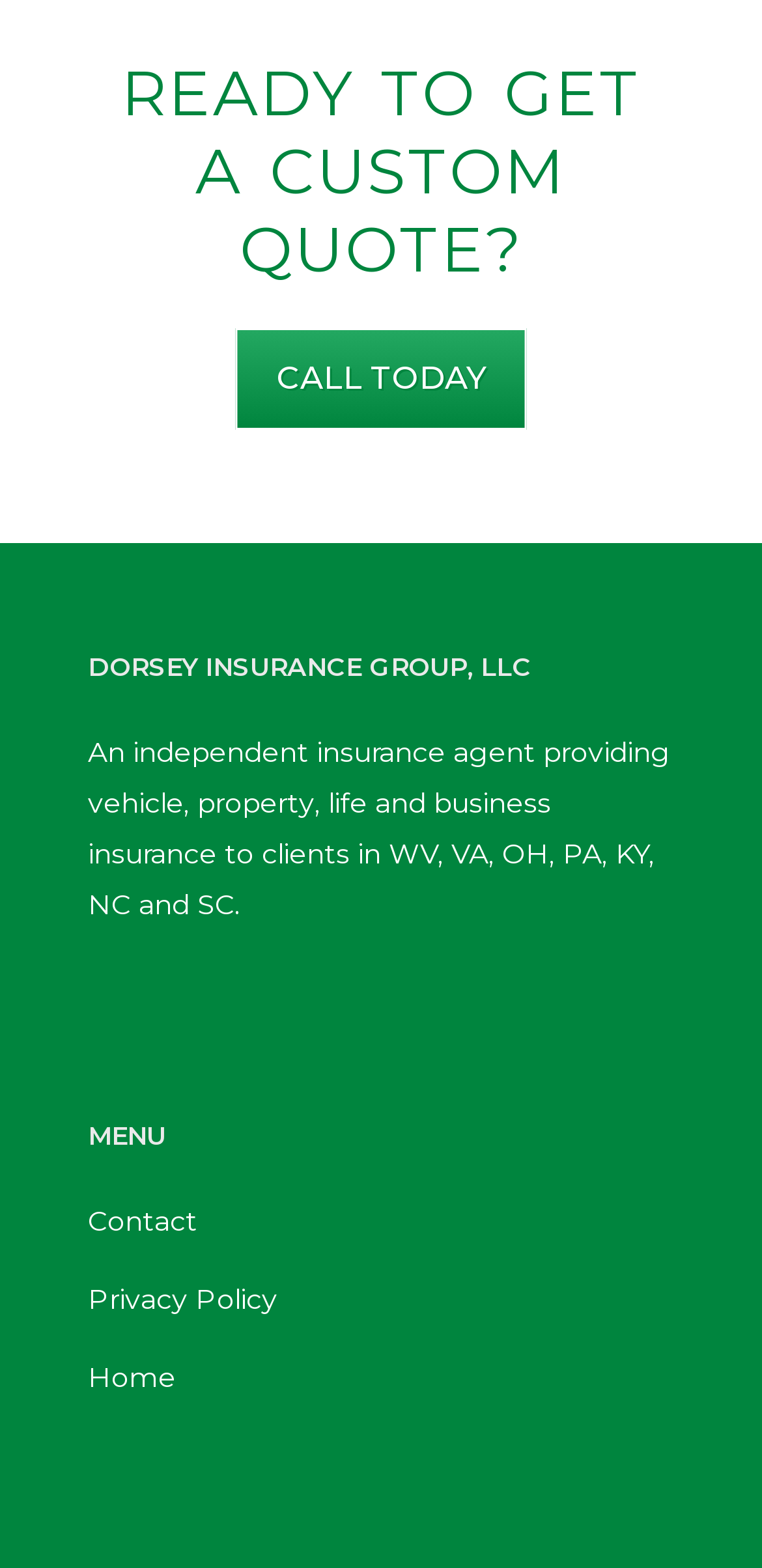What types of insurance are provided?
Please look at the screenshot and answer using one word or phrase.

Vehicle, property, life, and business